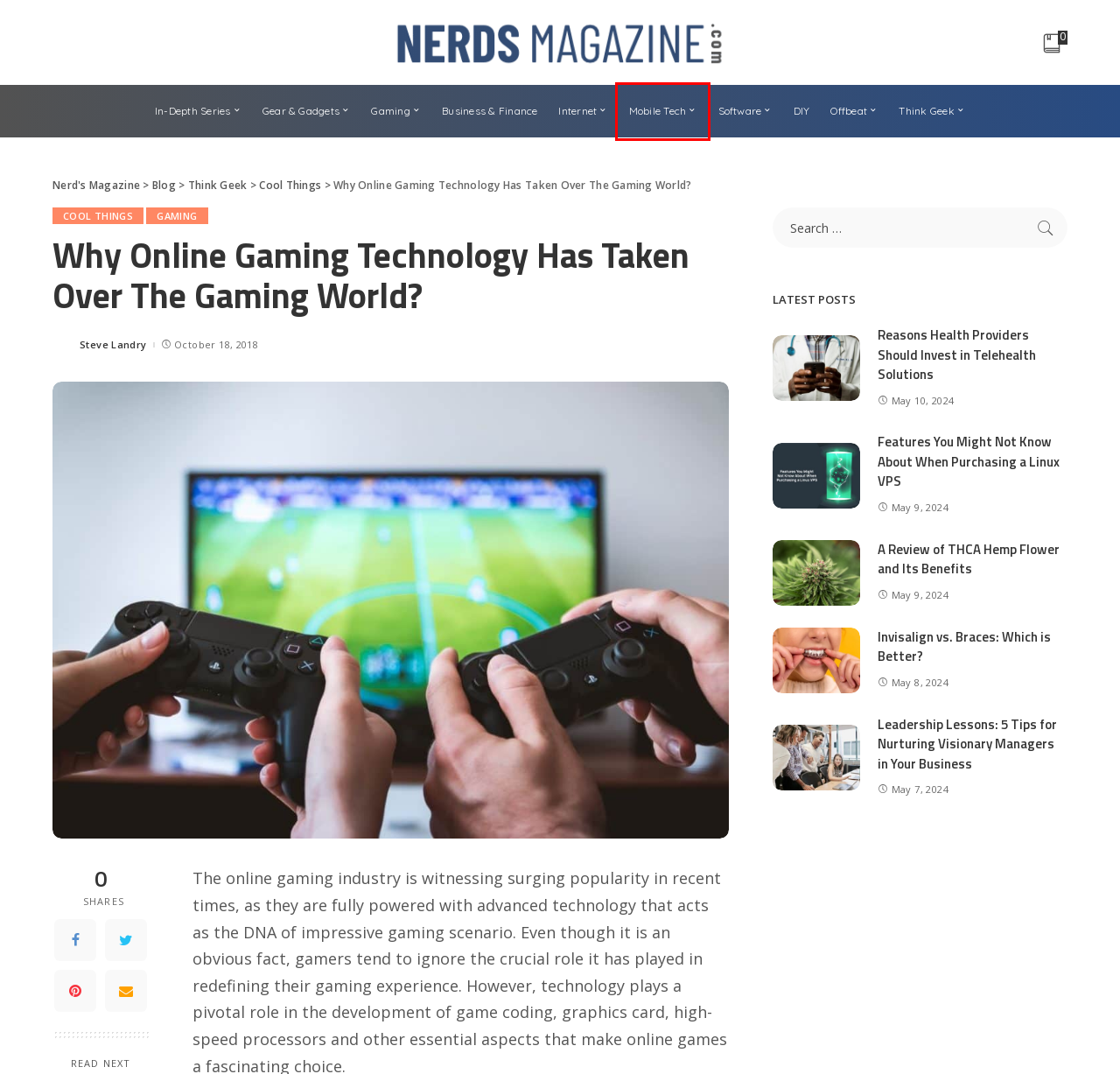Given a screenshot of a webpage with a red bounding box highlighting a UI element, determine which webpage description best matches the new webpage that appears after clicking the highlighted element. Here are the candidates:
A. Why Doctors Should Offer Telehealth Solutions - Nerd's Mag
B. DIY | Nerd's Magazine
C. Gear & Gadgets | Nerd's Magazine
D. Offbeat | Nerd's Magazine
E. Mobile Tech | Nerd's Magazine
F. Business & Finance | Nerd's Magazine
G. In-Depth Series - Nerd's Magazine
H. A Review of THCA Hemp Flower and Its Benefits - Nerd's Mag

E